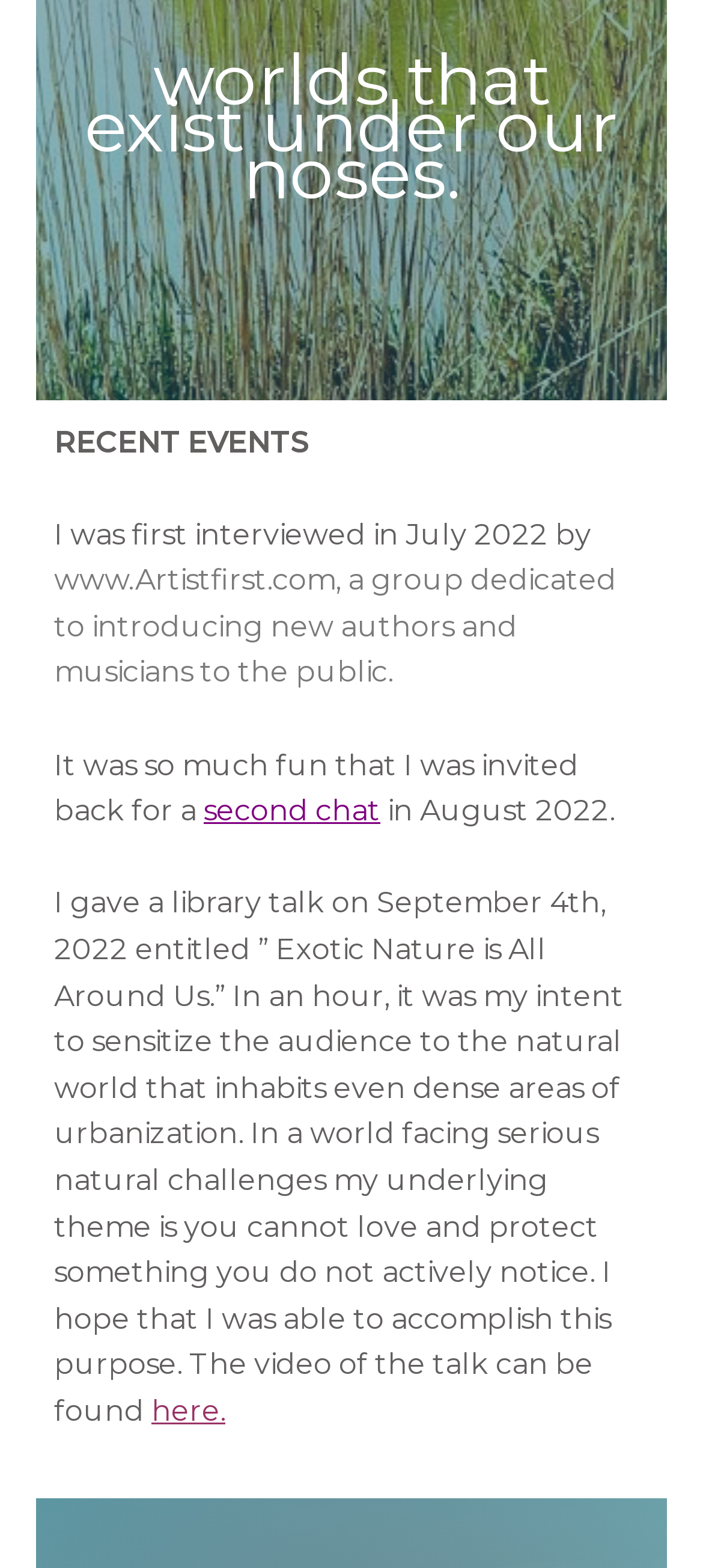What is the underlying theme of the author's work?
Answer the question in a detailed and comprehensive manner.

I deduced the answer by understanding the sentence 'In a world facing serious natural challenges my underlying theme is you cannot love and protect something you do not actively notice.' which implies that the underlying theme of the author's work is the importance of loving and protecting the natural world.